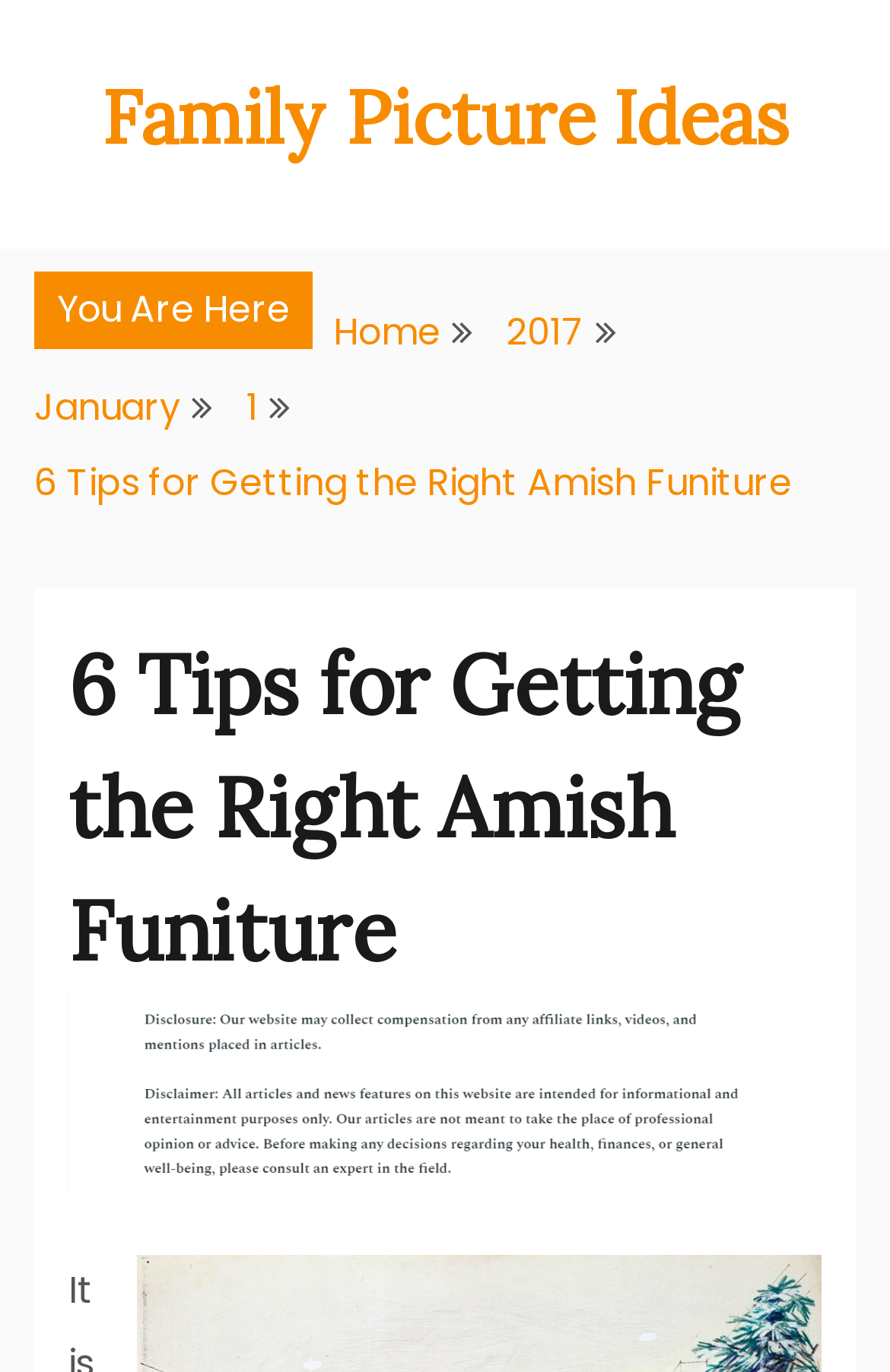Determine the main headline of the webpage and provide its text.

6 Tips for Getting the Right Amish Funiture